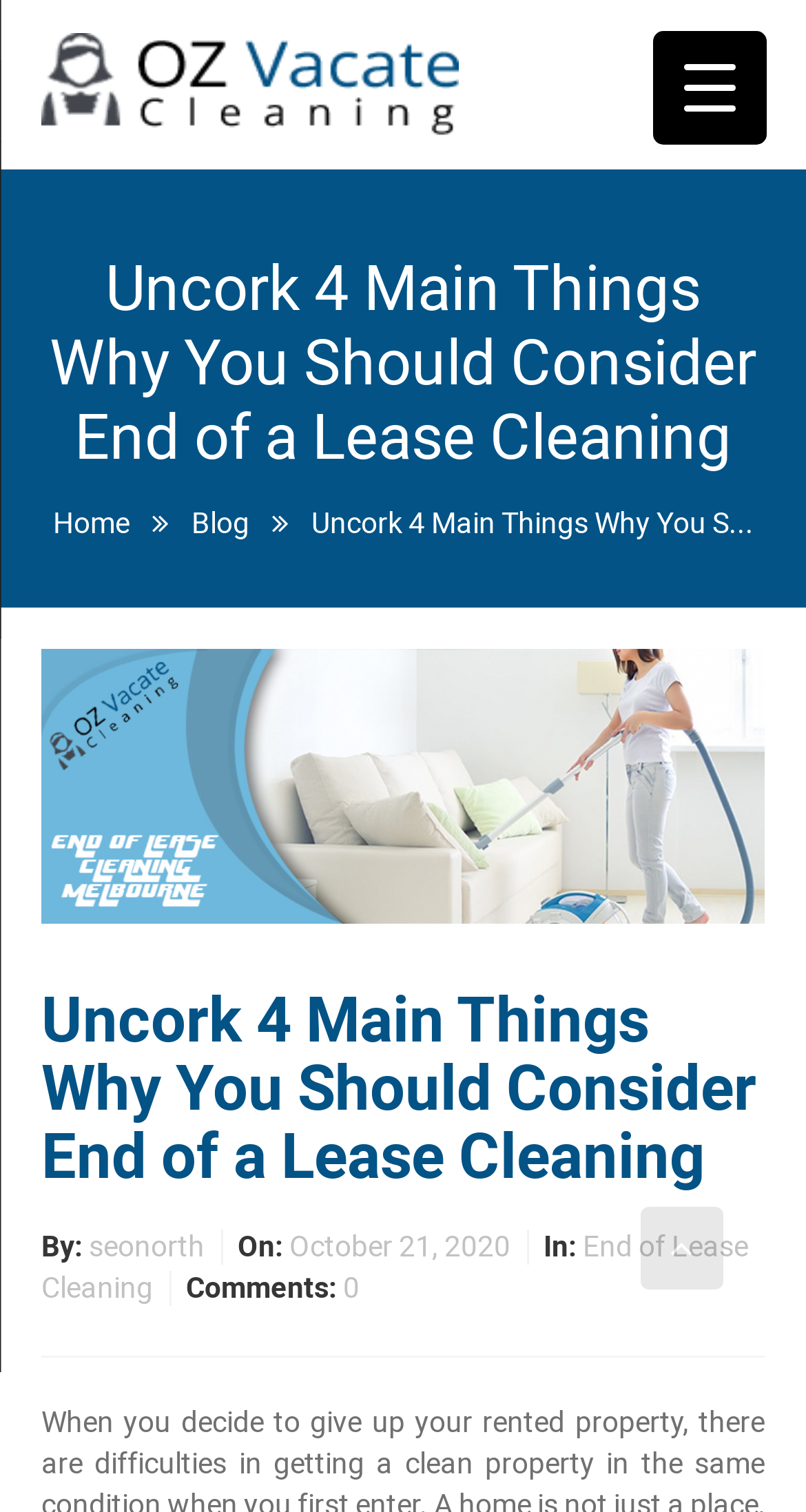Your task is to find and give the main heading text of the webpage.

Uncork 4 Main Things Why You Should Consider End of a Lease Cleaning